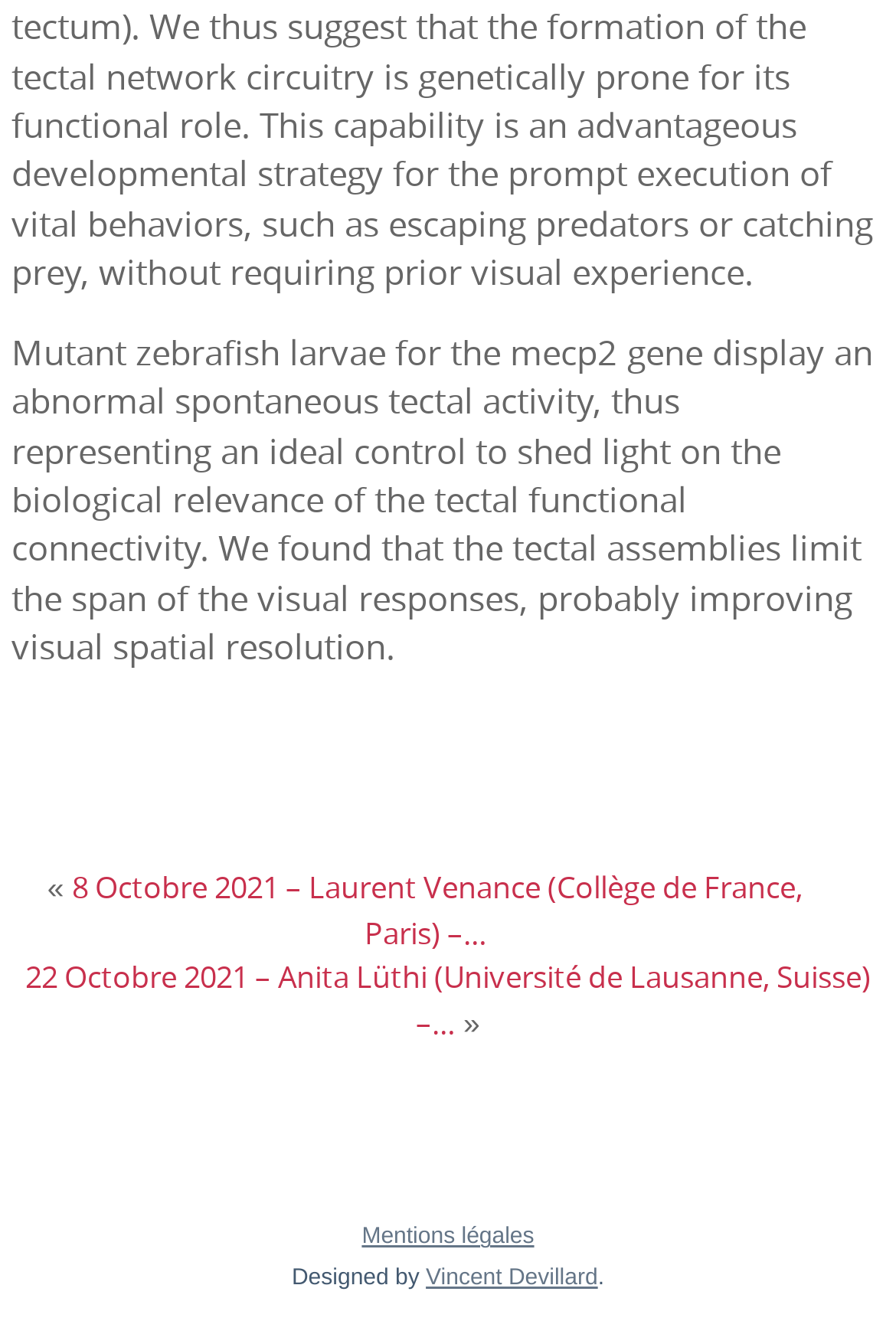Based on the image, provide a detailed response to the question:
What is the topic of the article?

The topic of the article can be inferred from the StaticText element with ID 117, which describes the abnormal spontaneous tectal activity in mutant zebrafish larvae for the mecp2 gene.